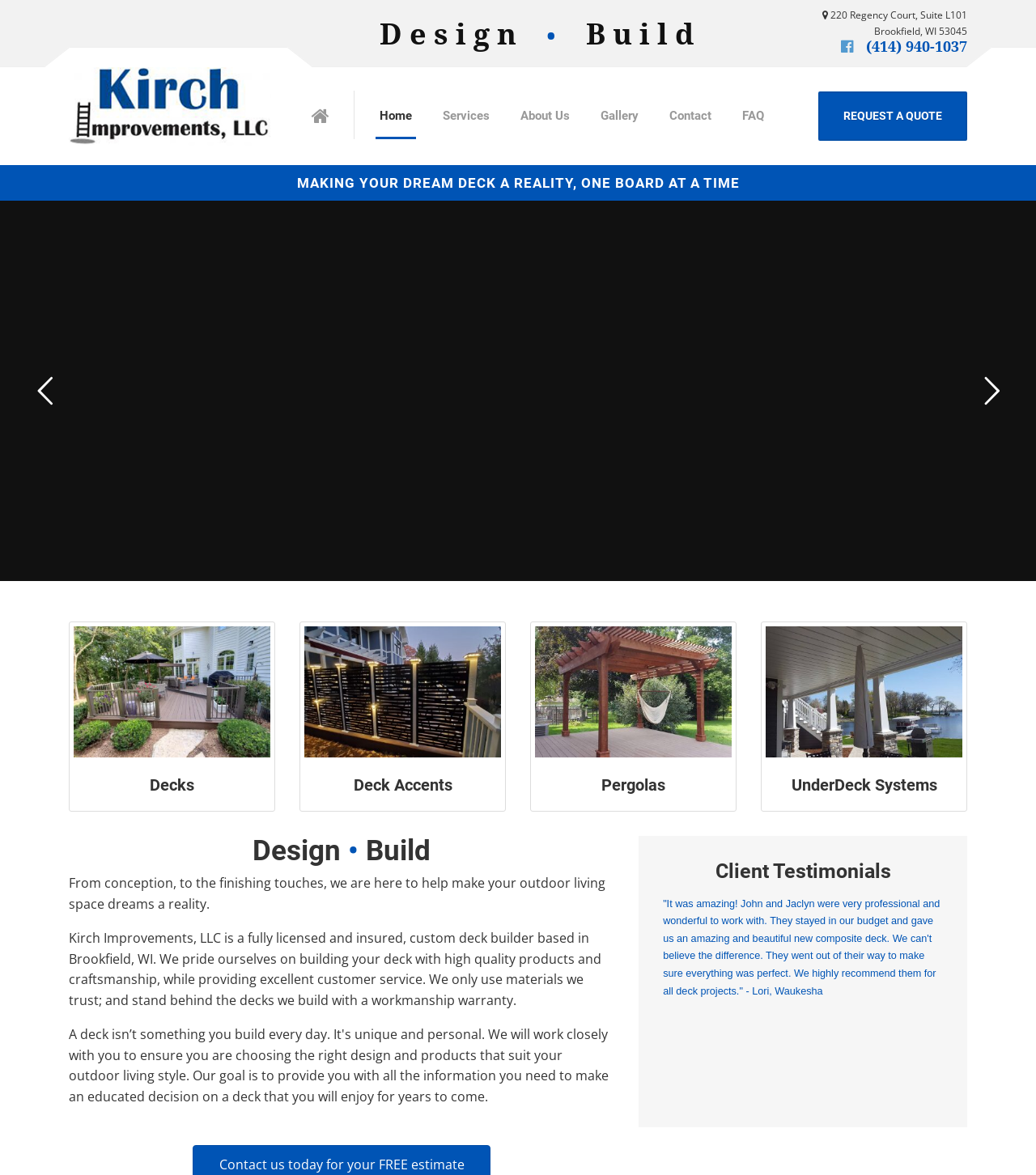Please provide a comprehensive response to the question based on the details in the image: What is the company name?

I found the company name by looking at the top-left corner of the webpage, where it is prominently displayed as 'Kirch Improvements, LLC'.